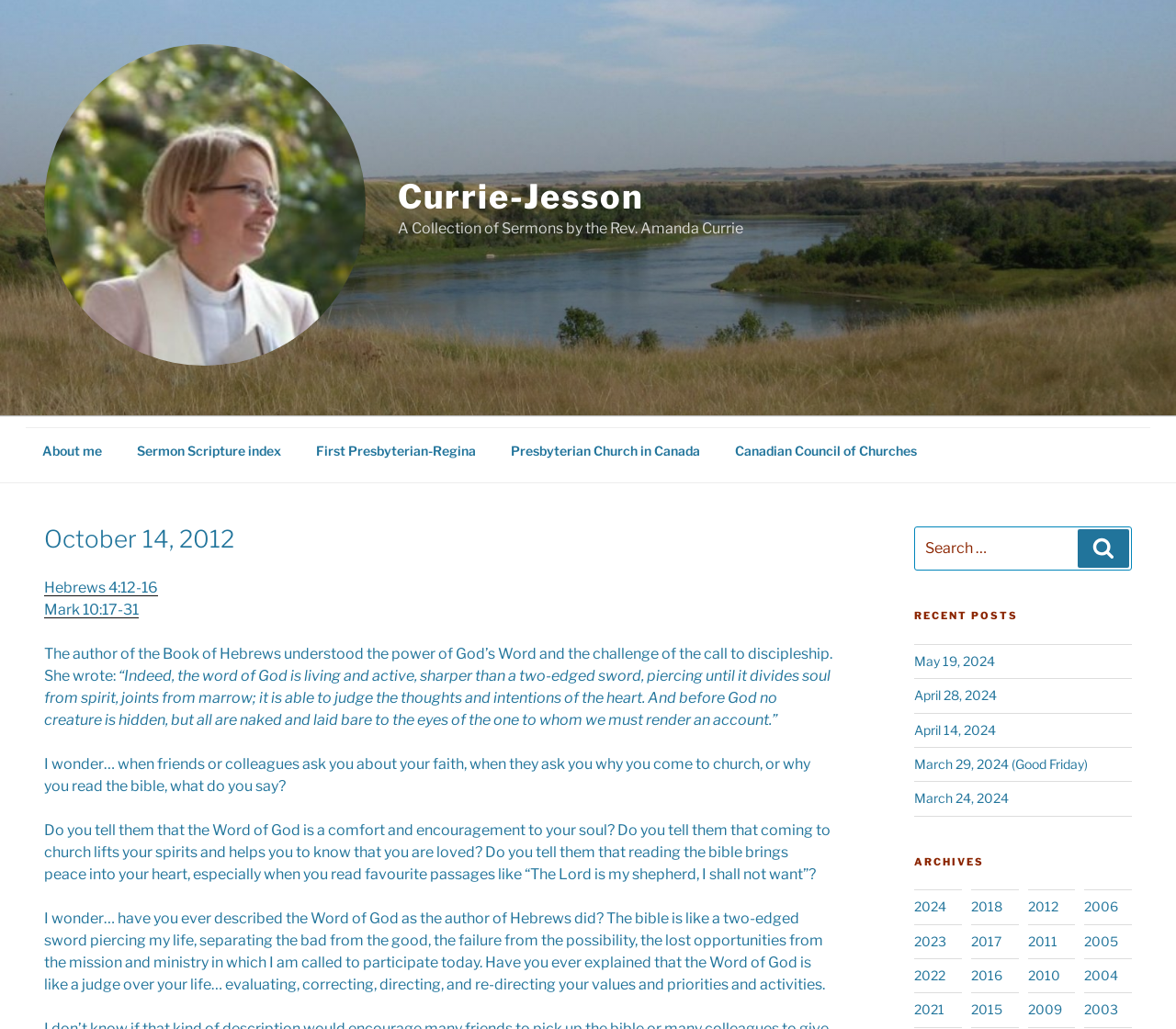Find the bounding box coordinates of the element's region that should be clicked in order to follow the given instruction: "Ask a new question". The coordinates should consist of four float numbers between 0 and 1, i.e., [left, top, right, bottom].

None